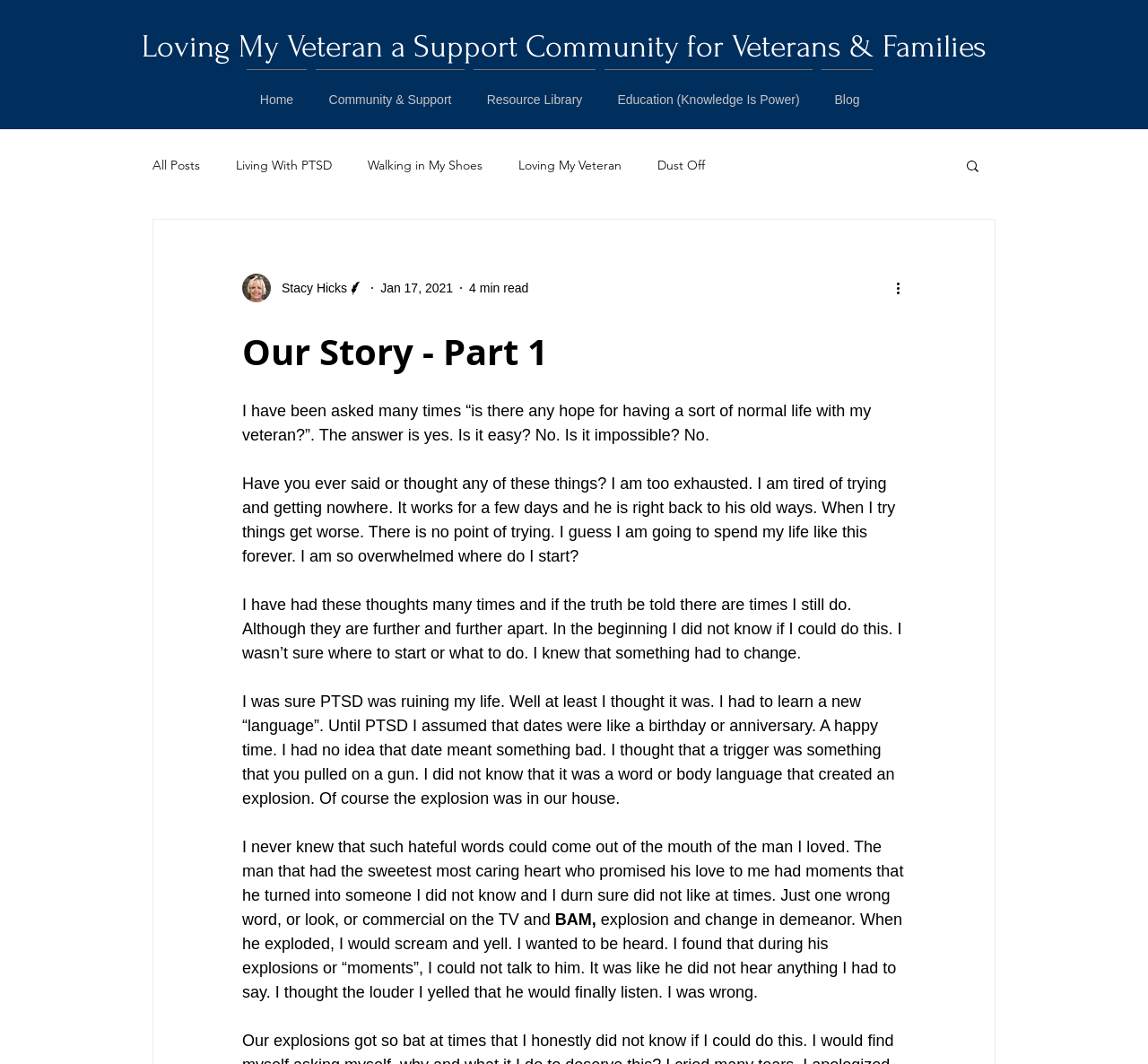Using a single word or phrase, answer the following question: 
What is the name of the support community?

Loving My Veteran